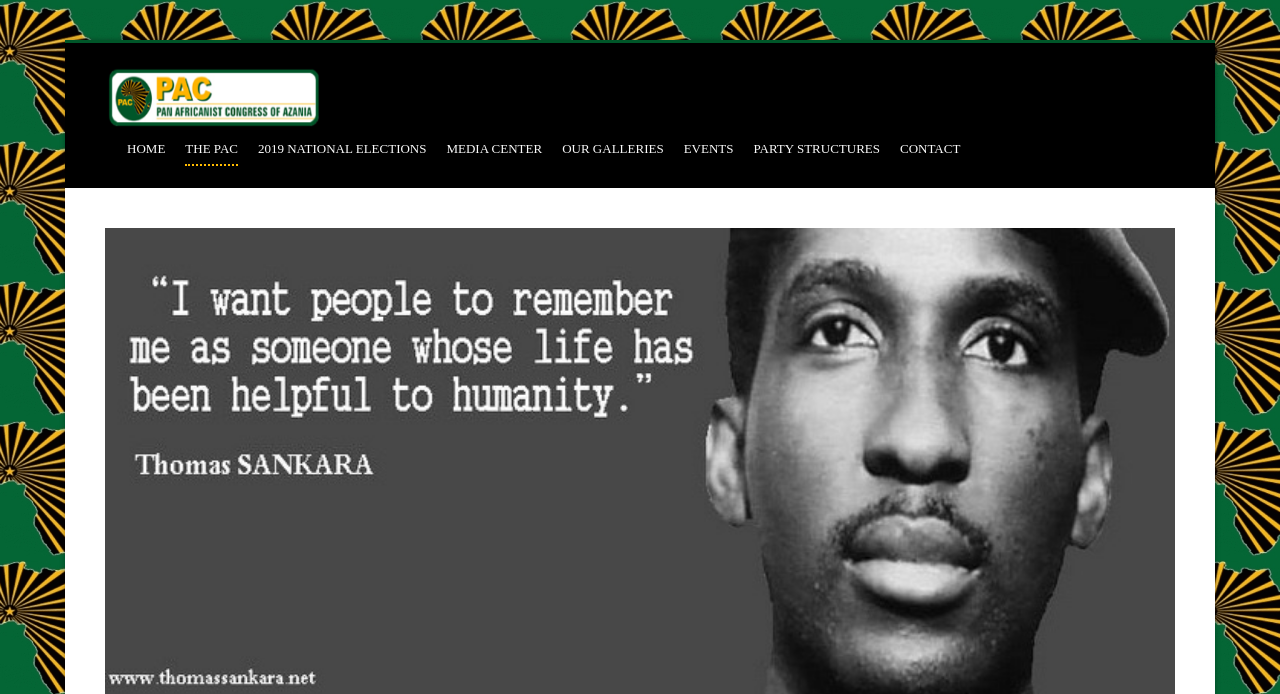Use a single word or phrase to answer the question:
How many menu items are there?

7